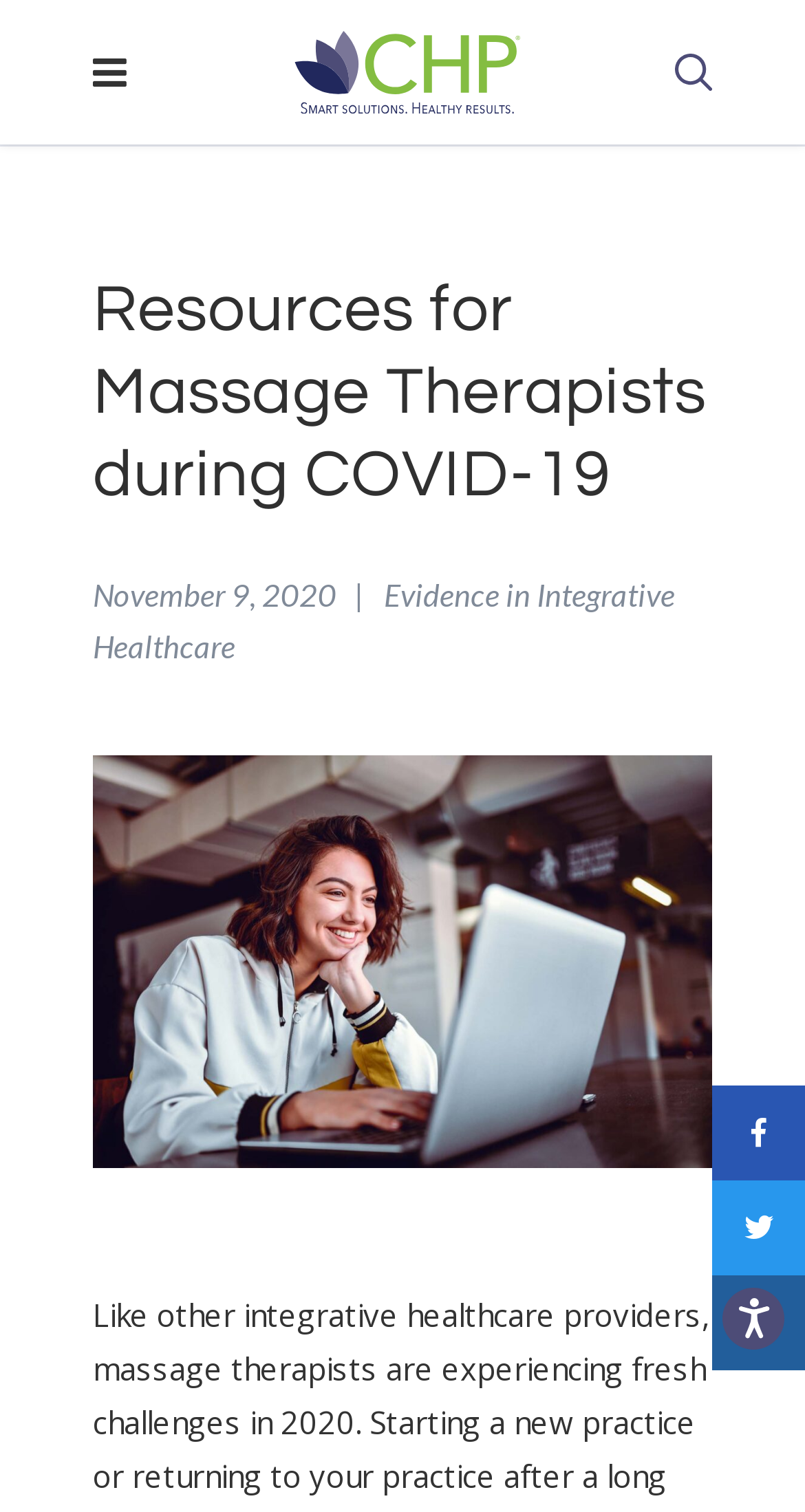What is the logo image located at the top of the page?
Answer the question based on the image using a single word or a brief phrase.

mobile-logo